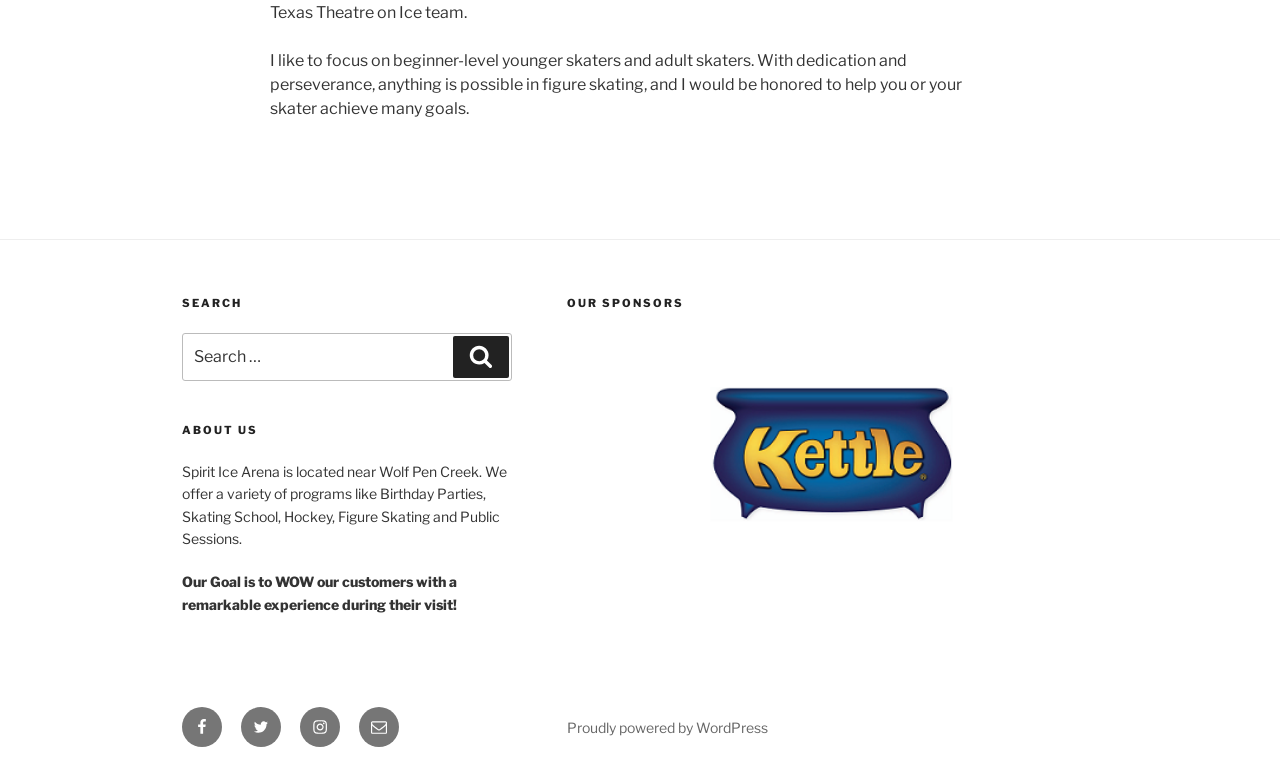What is the main focus of the figure skating instructor?
Please provide a single word or phrase answer based on the image.

Beginner-level younger skaters and adult skaters